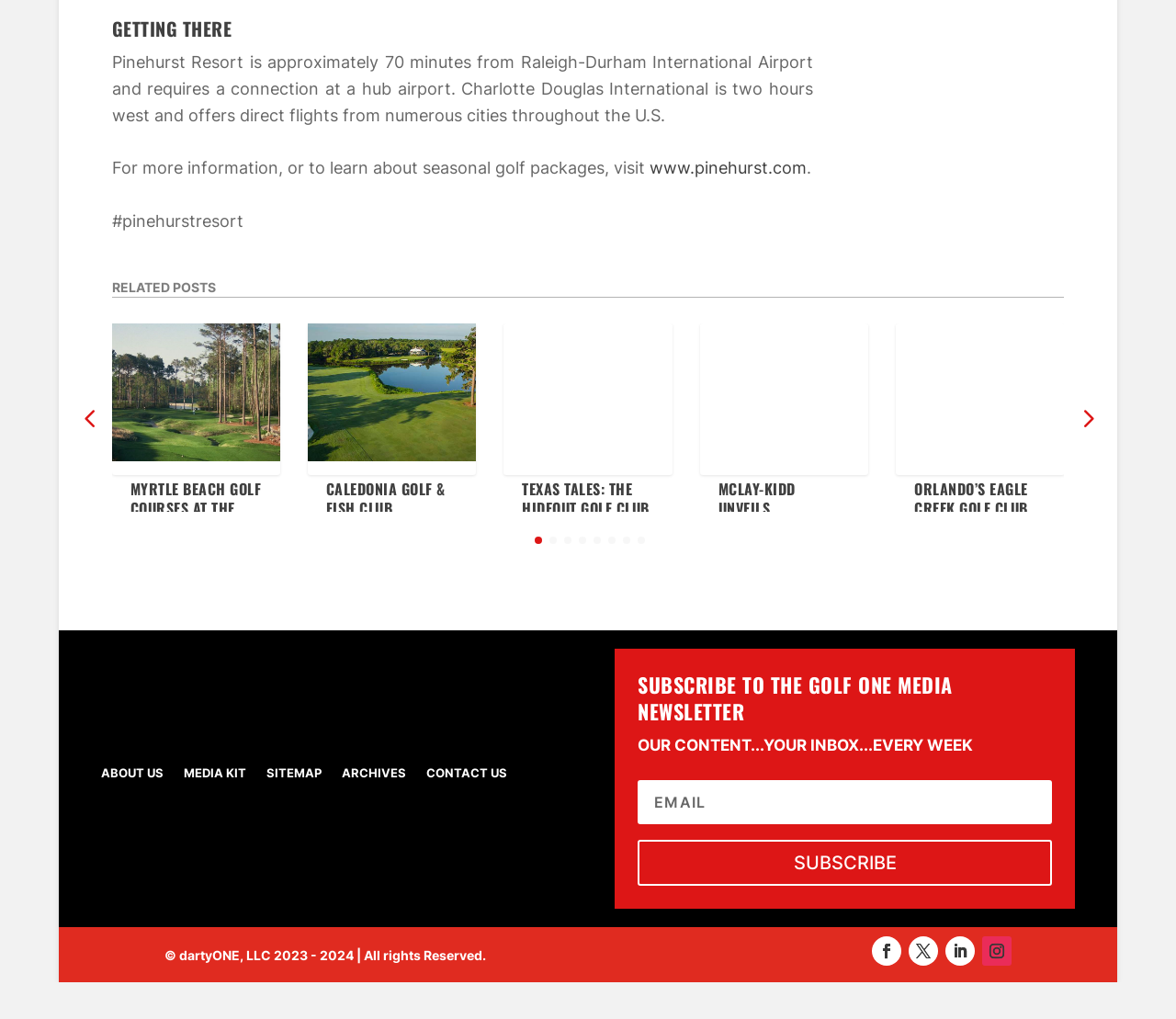Answer the question in a single word or phrase:
How many related posts are there?

4